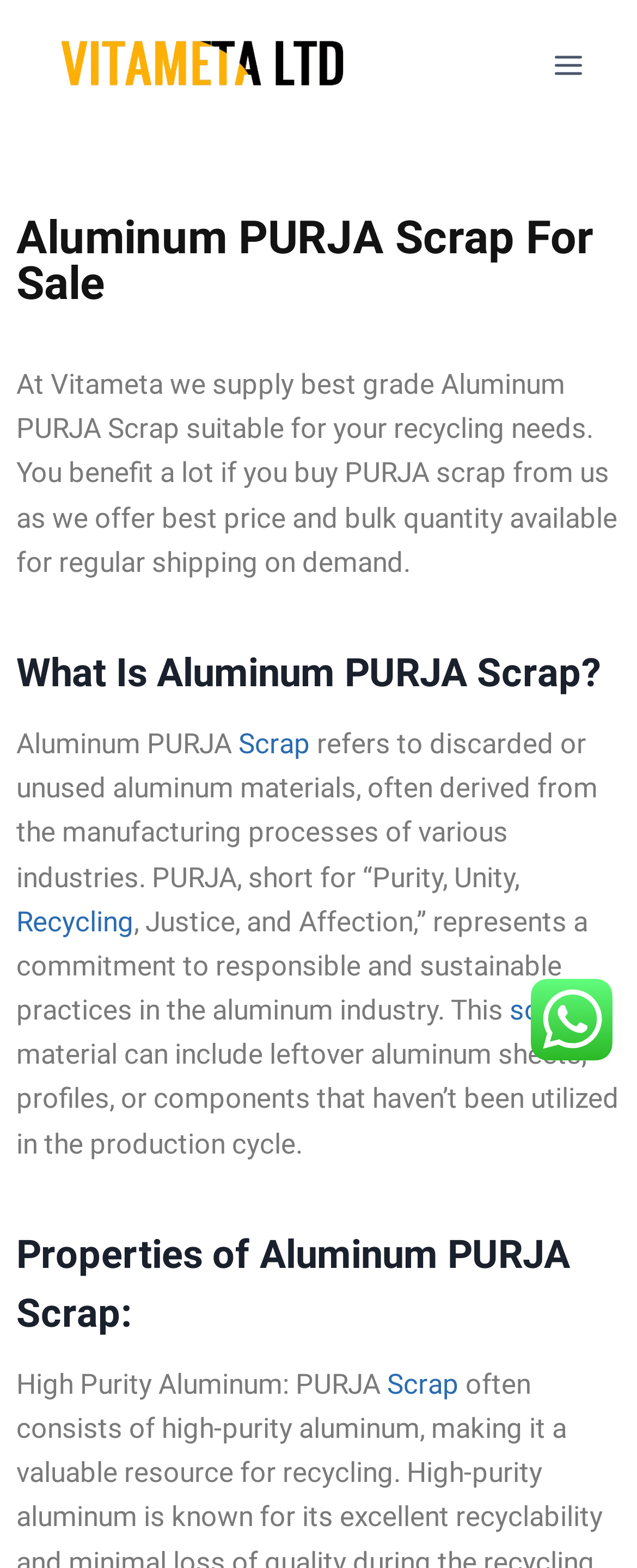Create a detailed summary of the webpage's content and design.

The webpage is about Aluminum PURJA Scrap supplied by Vitameta Ltd. At the top left, there is a link and an image with the text "Vitameta Ltd". On the top right, there is a button to open a menu. 

Below the top section, there is a heading "Aluminum PURJA Scrap For Sale" followed by a paragraph of text describing the benefits of buying PURJA scrap from Vitameta, including best price and bulk quantity available for regular shipping on demand.

Further down, there is a heading "What Is Aluminum PURJA Scrap?" followed by a link "Scrap" and a paragraph of text explaining that PURJA scrap refers to discarded or unused aluminum materials derived from manufacturing processes. The text also mentions that PURJA represents a commitment to responsible and sustainable practices in the aluminum industry.

There are two more links, "Recycling" and "scrap", within the same section. Below this, there is a heading "Properties of Aluminum PURJA Scrap:" followed by a line of text "High Purity Aluminum: PURJA" and a link "Scrap".

On the right side of the page, near the bottom, there is an image with no description.